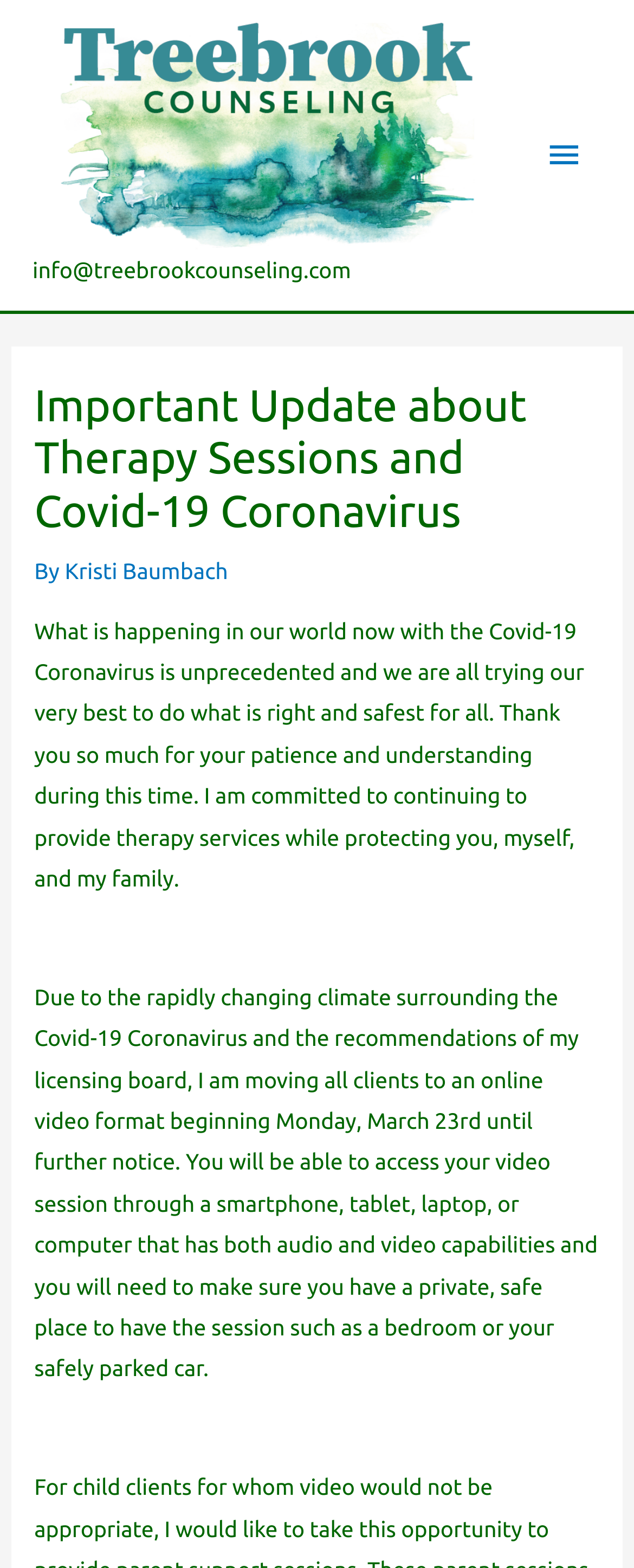Based on the provided description, "Kristi Baumbach", find the bounding box of the corresponding UI element in the screenshot.

[0.102, 0.356, 0.36, 0.373]